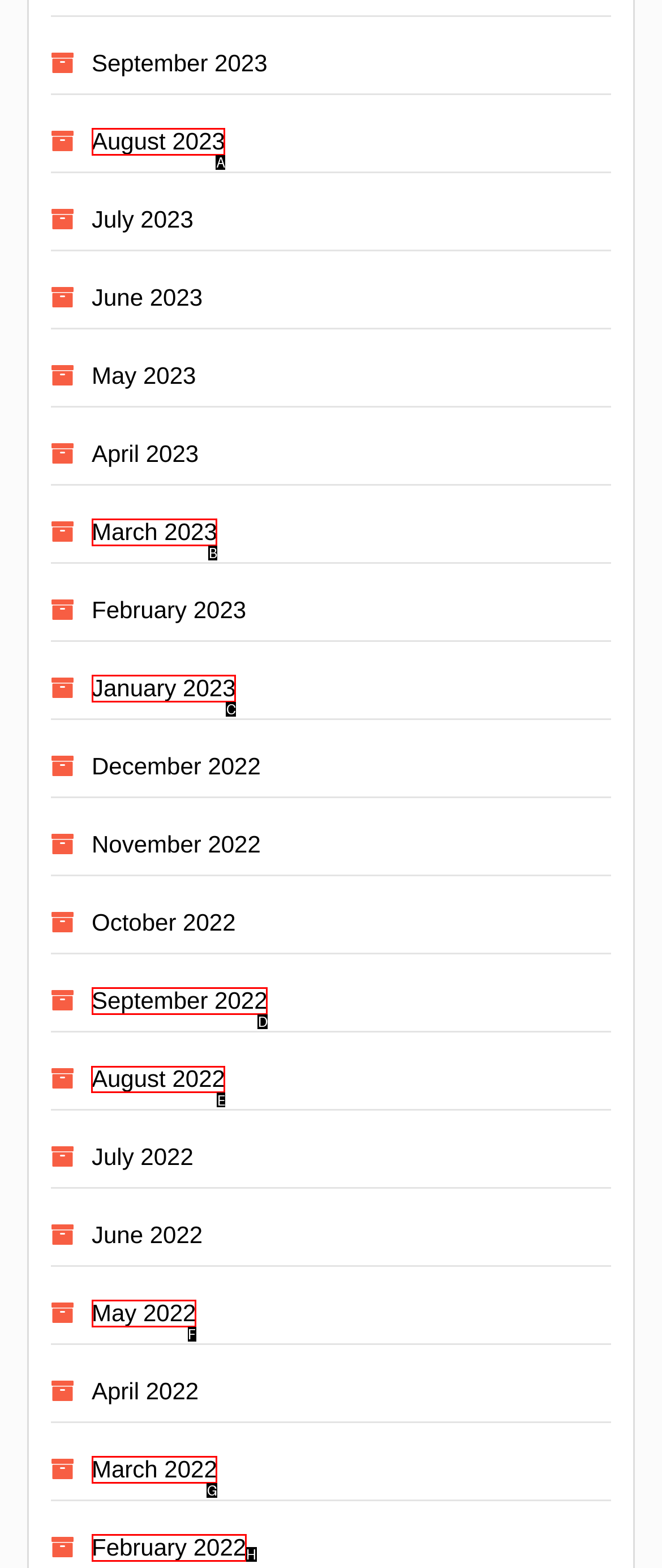Point out the HTML element I should click to achieve the following task: go to August 2022 Provide the letter of the selected option from the choices.

E